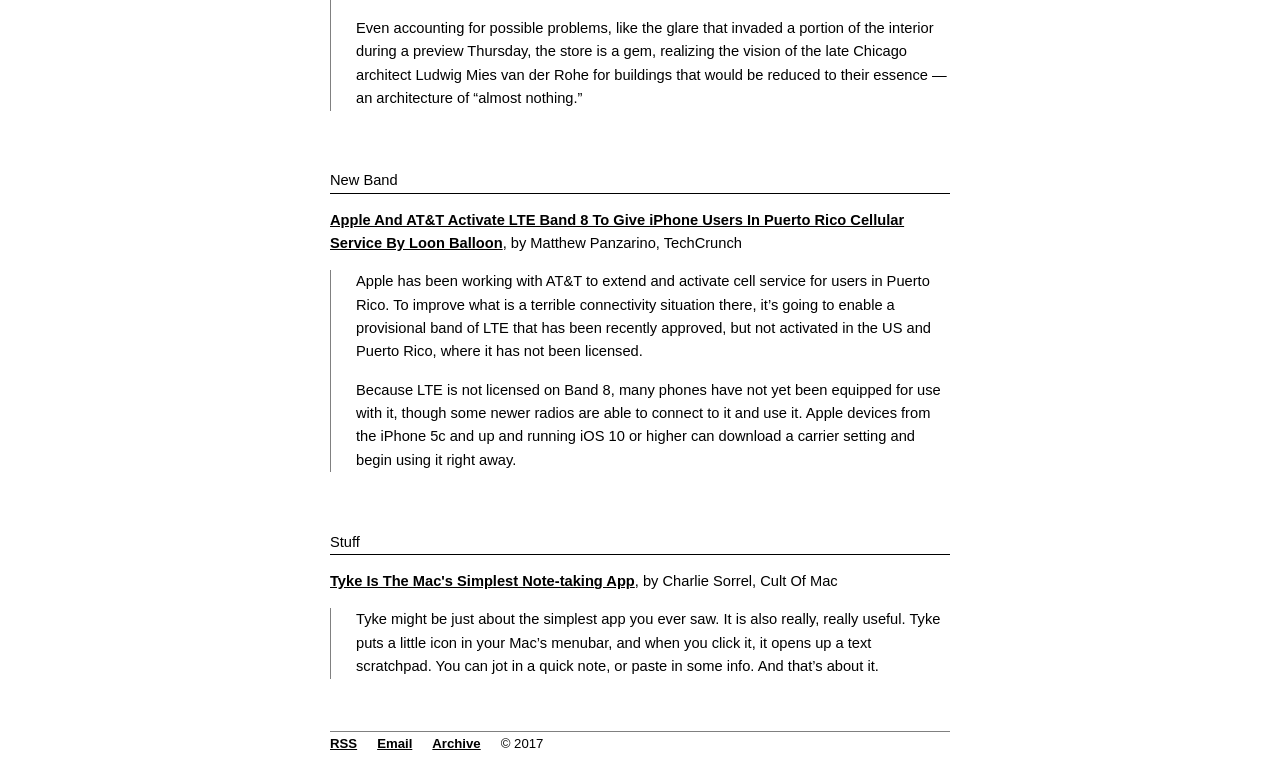What is the purpose of the Tyke app?
Give a detailed explanation using the information visible in the image.

I inferred this by reading the text 'Tyke Is The Mac's Simplest Note-taking App' and the description of the app's functionality, which suggests that it is a simple note-taking app for Mac.